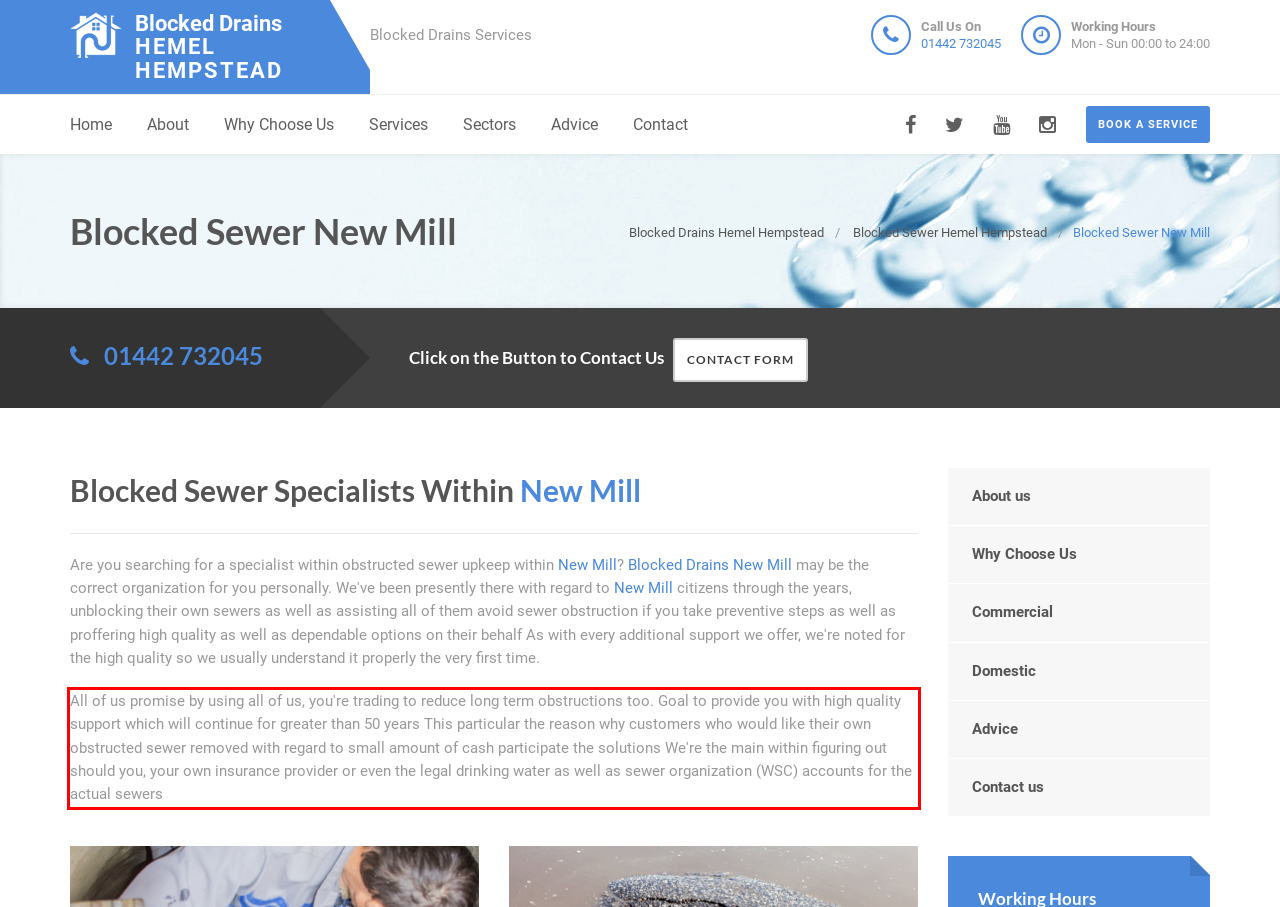Inspect the webpage screenshot that has a red bounding box and use OCR technology to read and display the text inside the red bounding box.

All of us promise by using all of us, you're trading to reduce long term obstructions too. Goal to provide you with high quality support which will continue for greater than 50 years This particular the reason why customers who would like their own obstructed sewer removed with regard to small amount of cash participate the solutions We're the main within figuring out should you, your own insurance provider or even the legal drinking water as well as sewer organization (WSC) accounts for the actual sewers